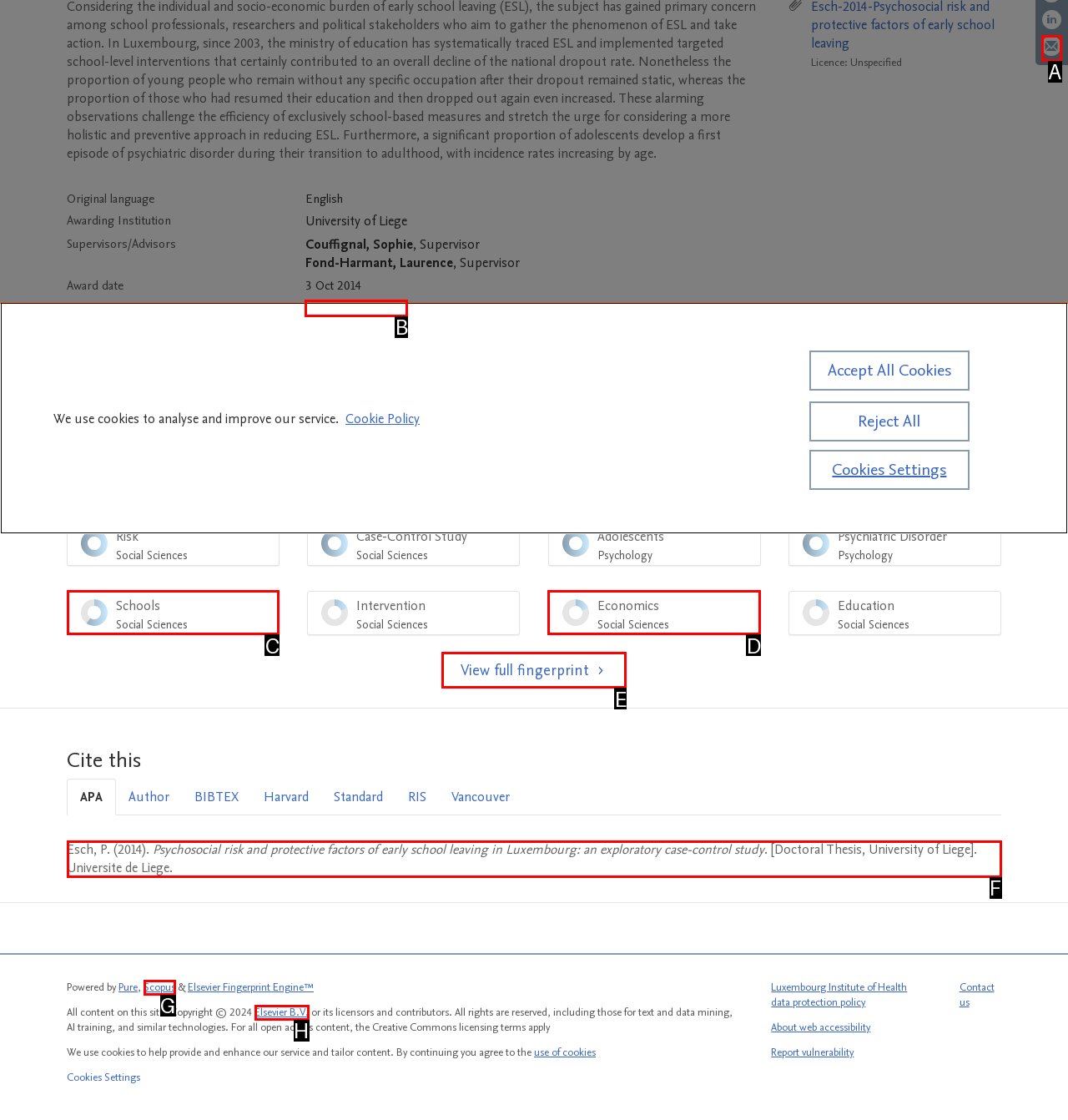Select the letter that corresponds to the UI element described as: Elsevier B.V.
Answer by providing the letter from the given choices.

H